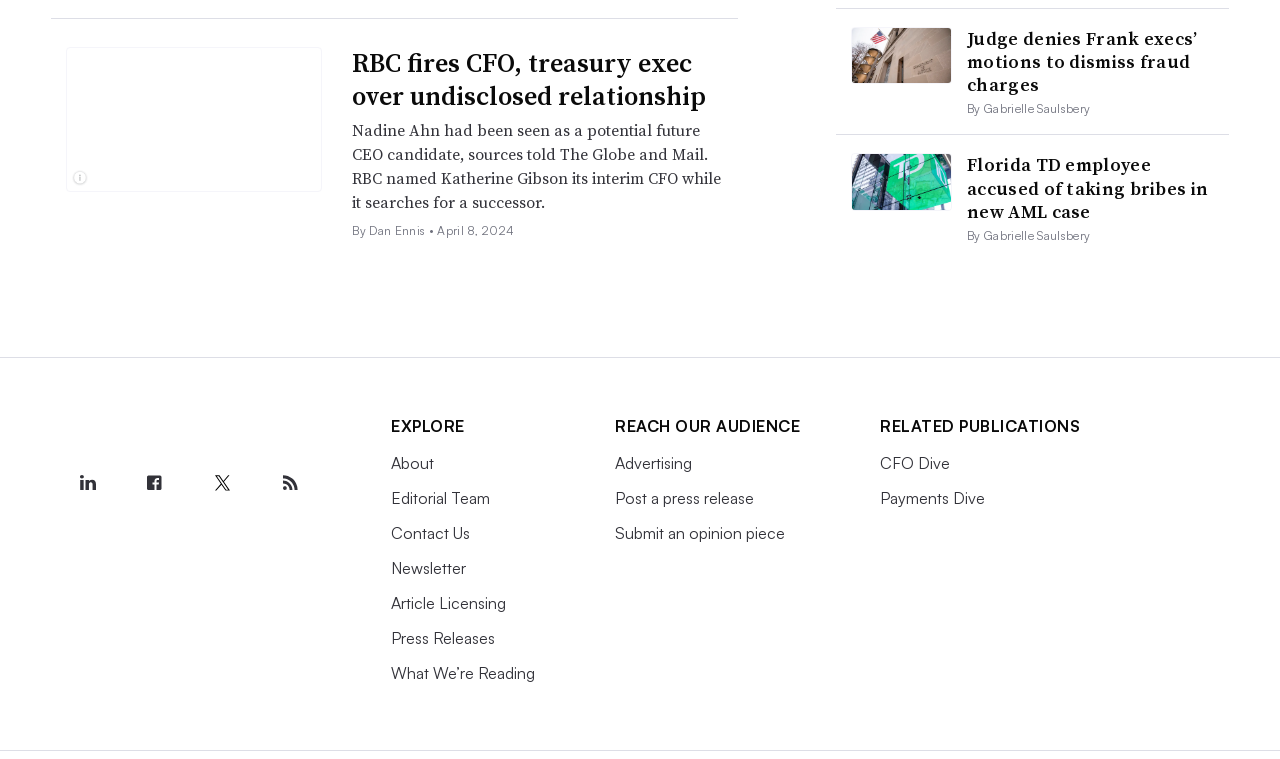Answer in one word or a short phrase: 
How many images are on the webpage?

6